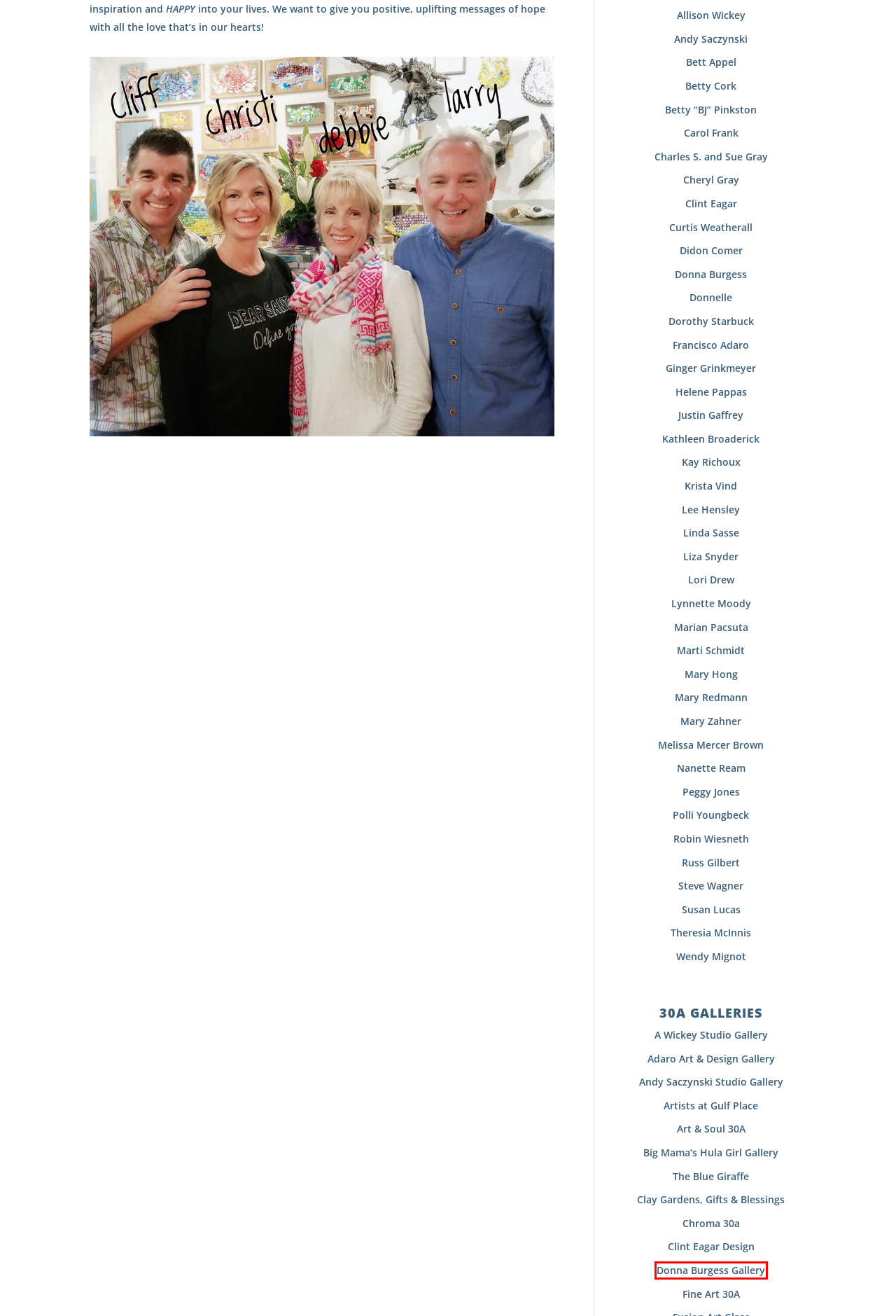Examine the webpage screenshot and identify the UI element enclosed in the red bounding box. Pick the webpage description that most accurately matches the new webpage after clicking the selected element. Here are the candidates:
A. Russ Gilbert - Artists of 30a & South Walton
B. Clint Eagar Design - Artists of 30a & South Walton
C. A Wickey Studio Gallery - Artists of 30a & South Walton
D. Donna Burgess - Artists of 30a & South Walton
E. Donnelle
F. Robin Wiesneth
G. Donna Burgess Gallery - Artists of 30a & South Walton
H. Mary Zahner

G